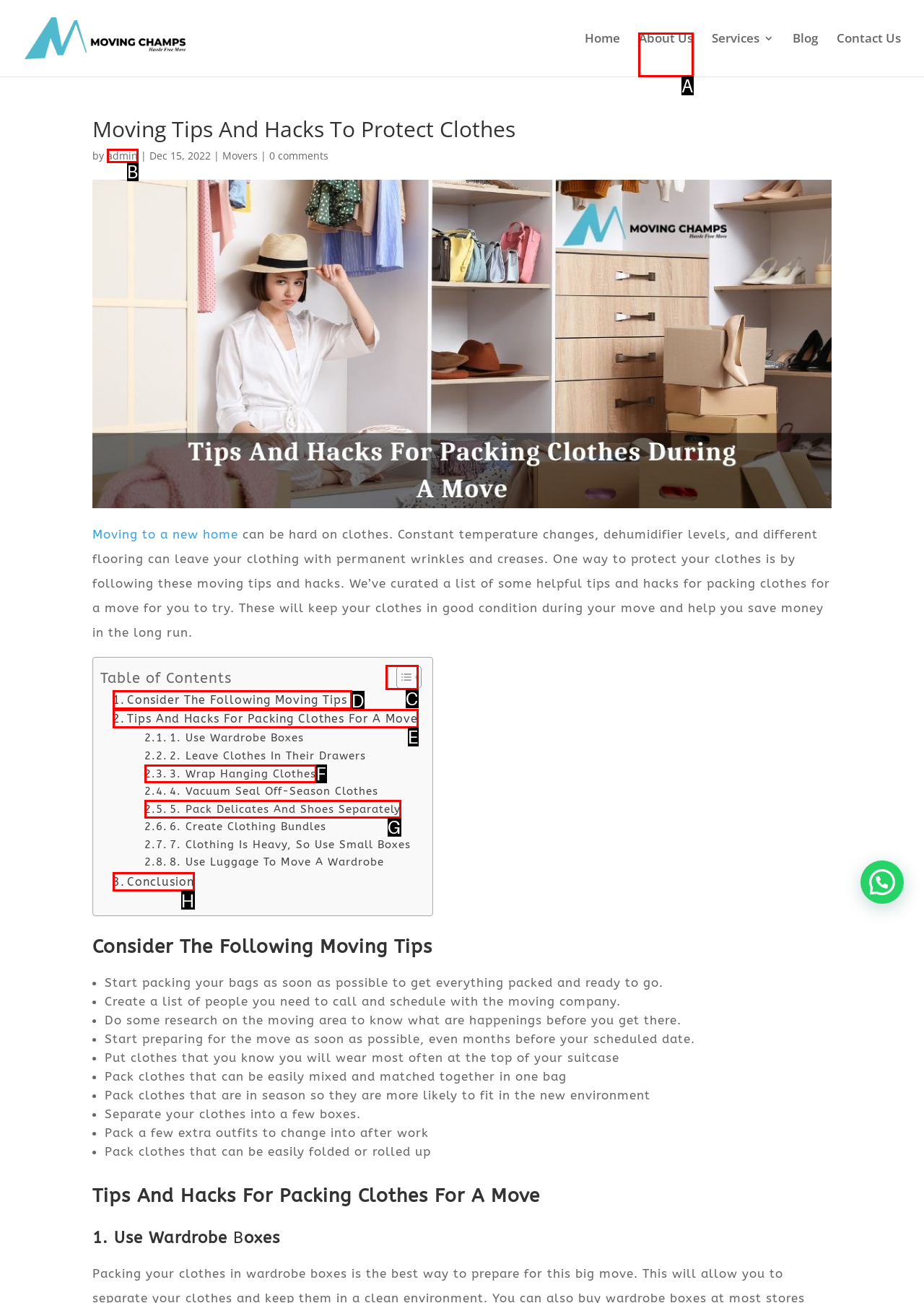Decide which HTML element to click to complete the task: Click on the 'About Us' link Provide the letter of the appropriate option.

A